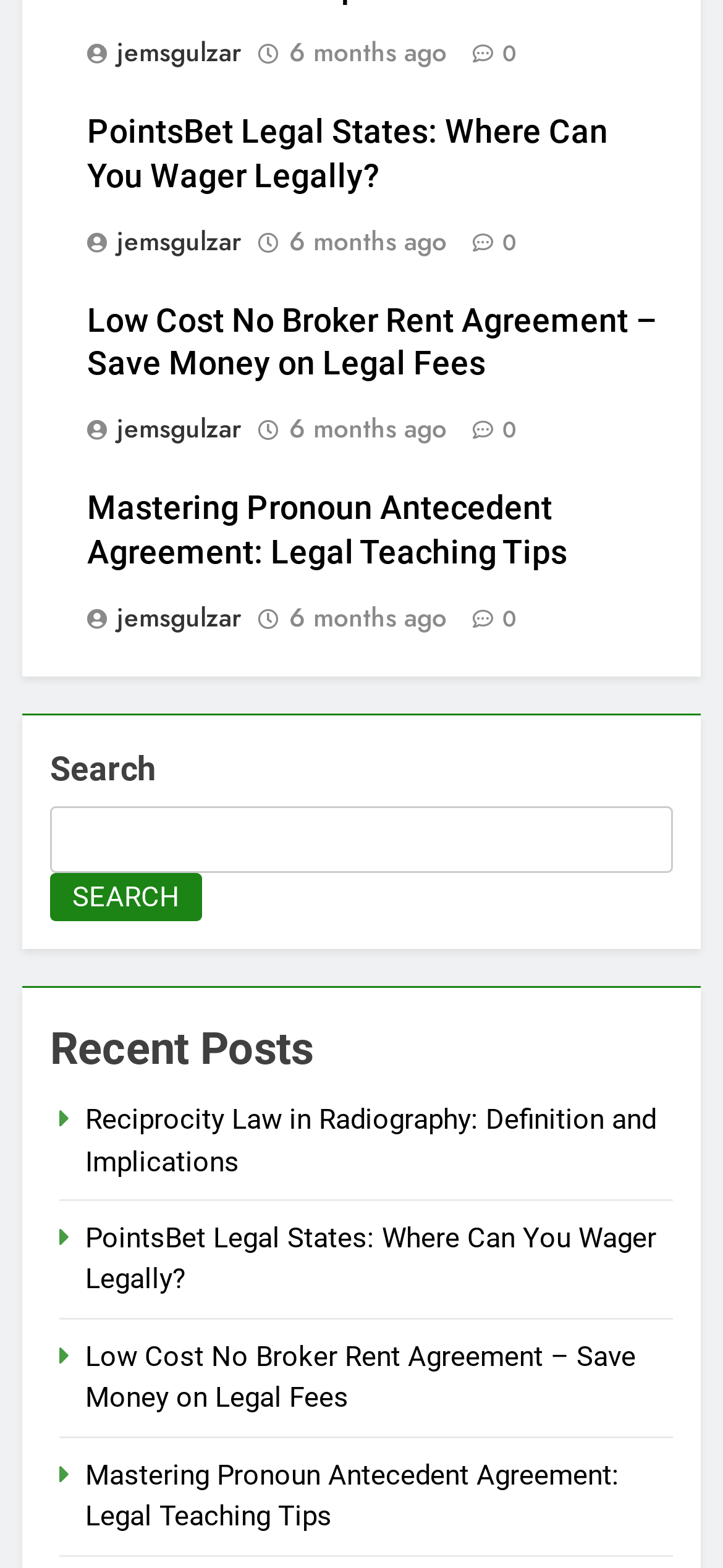Using the description: "6 months ago", identify the bounding box of the corresponding UI element in the screenshot.

[0.4, 0.264, 0.618, 0.285]